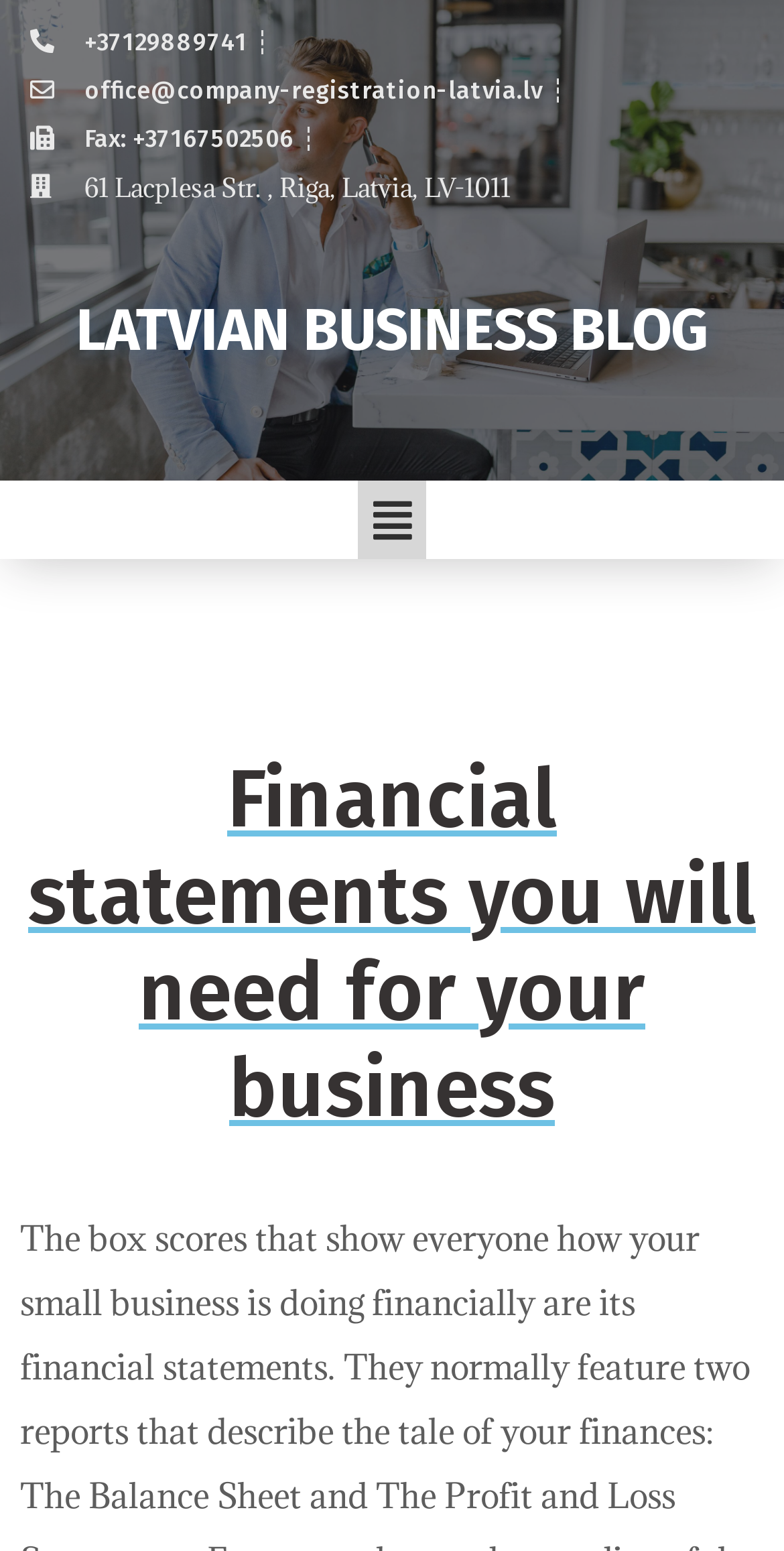What is the phone number to contact?
Respond to the question with a well-detailed and thorough answer.

The phone number to contact can be found on the top of the webpage, which is +37129889741. This is indicated by the link element with the OCR text '+37129889741' and bounding box coordinates [0.038, 0.011, 0.315, 0.042].